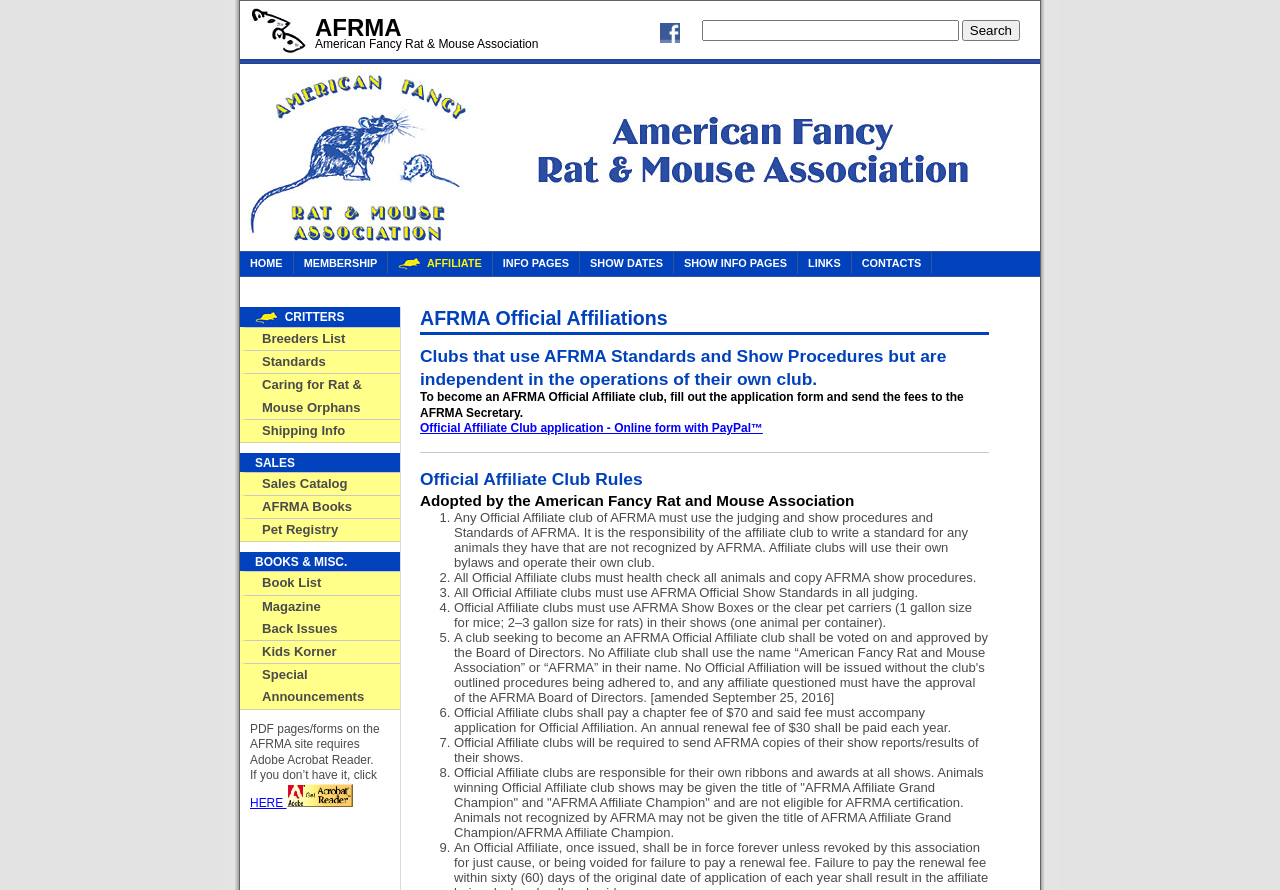What is the fee for Official Affiliate clubs?
Using the information from the image, give a concise answer in one word or a short phrase.

$70 and $30 annually